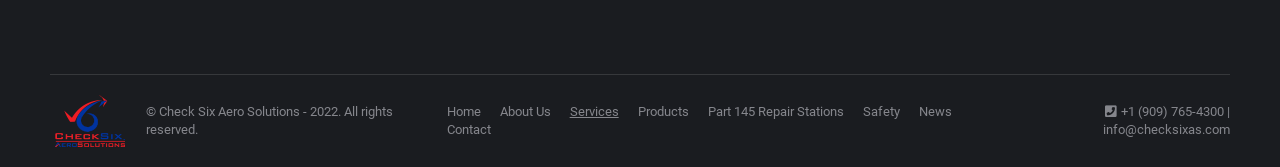Use a single word or phrase to answer the question: What are the main menu items on the webpage?

Home, About Us, Services, etc.